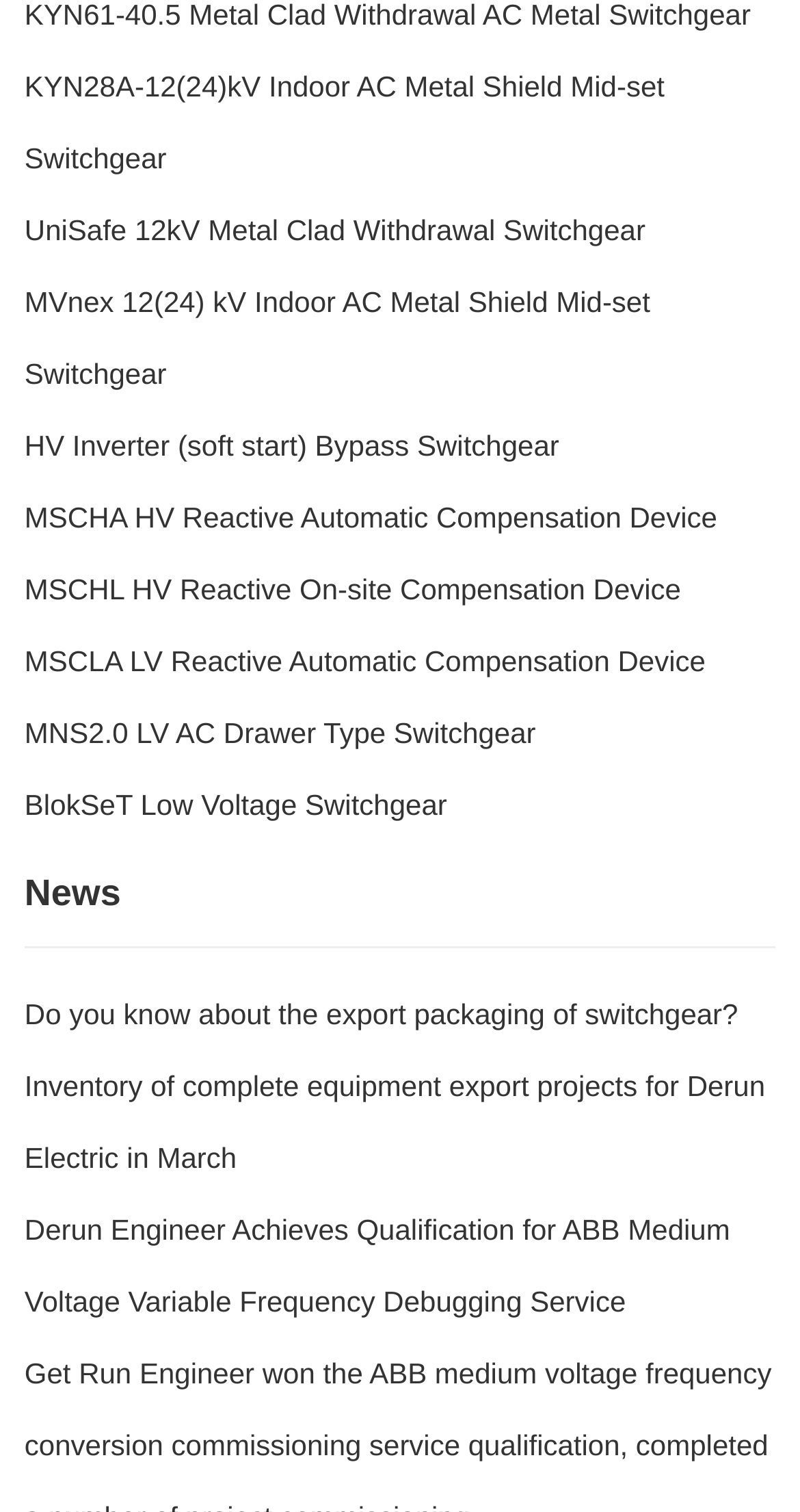How many news links are there?
Please provide a single word or phrase as your answer based on the screenshot.

3